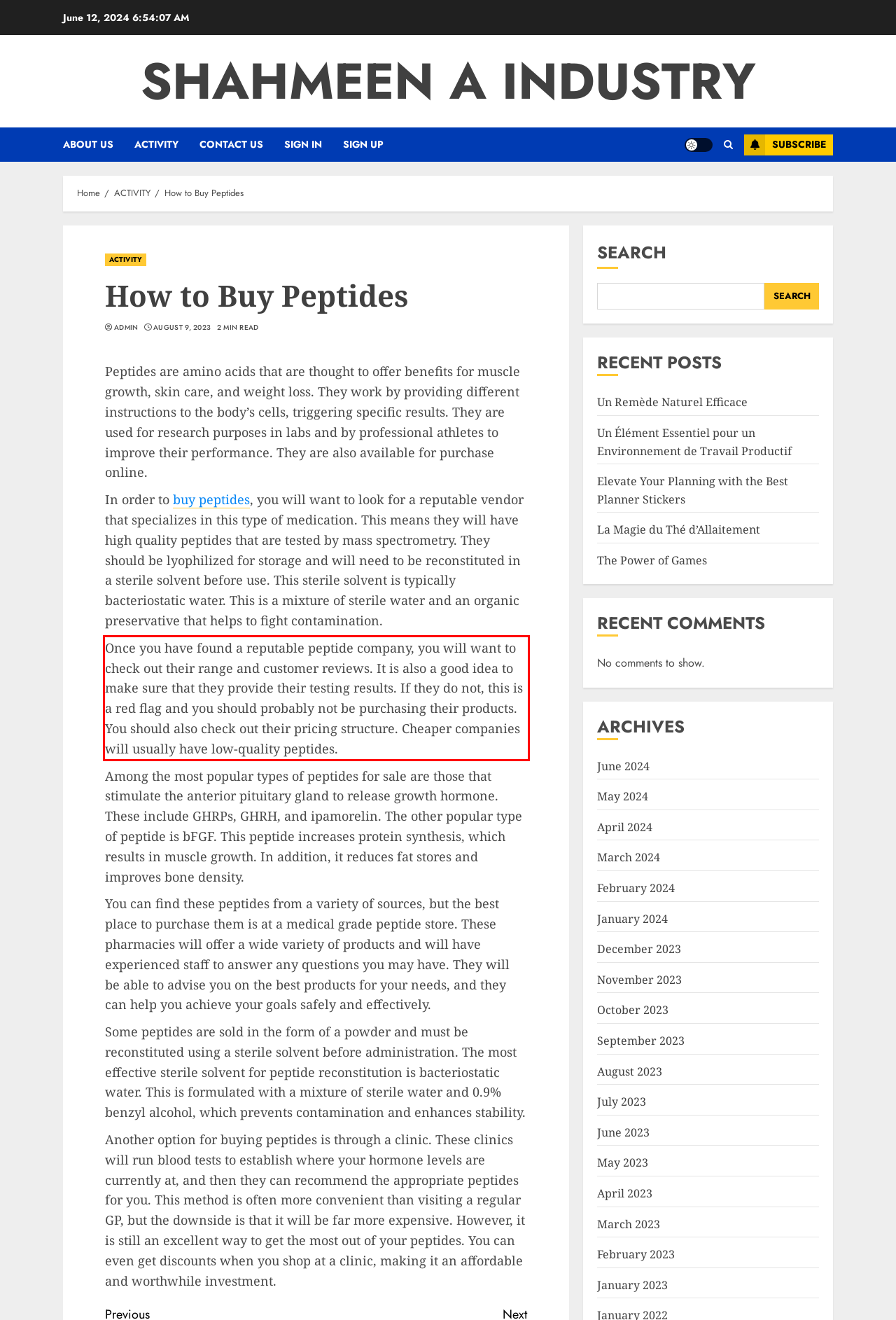Using the provided webpage screenshot, identify and read the text within the red rectangle bounding box.

Once you have found a reputable peptide company, you will want to check out their range and customer reviews. It is also a good idea to make sure that they provide their testing results. If they do not, this is a red flag and you should probably not be purchasing their products. You should also check out their pricing structure. Cheaper companies will usually have low-quality peptides.